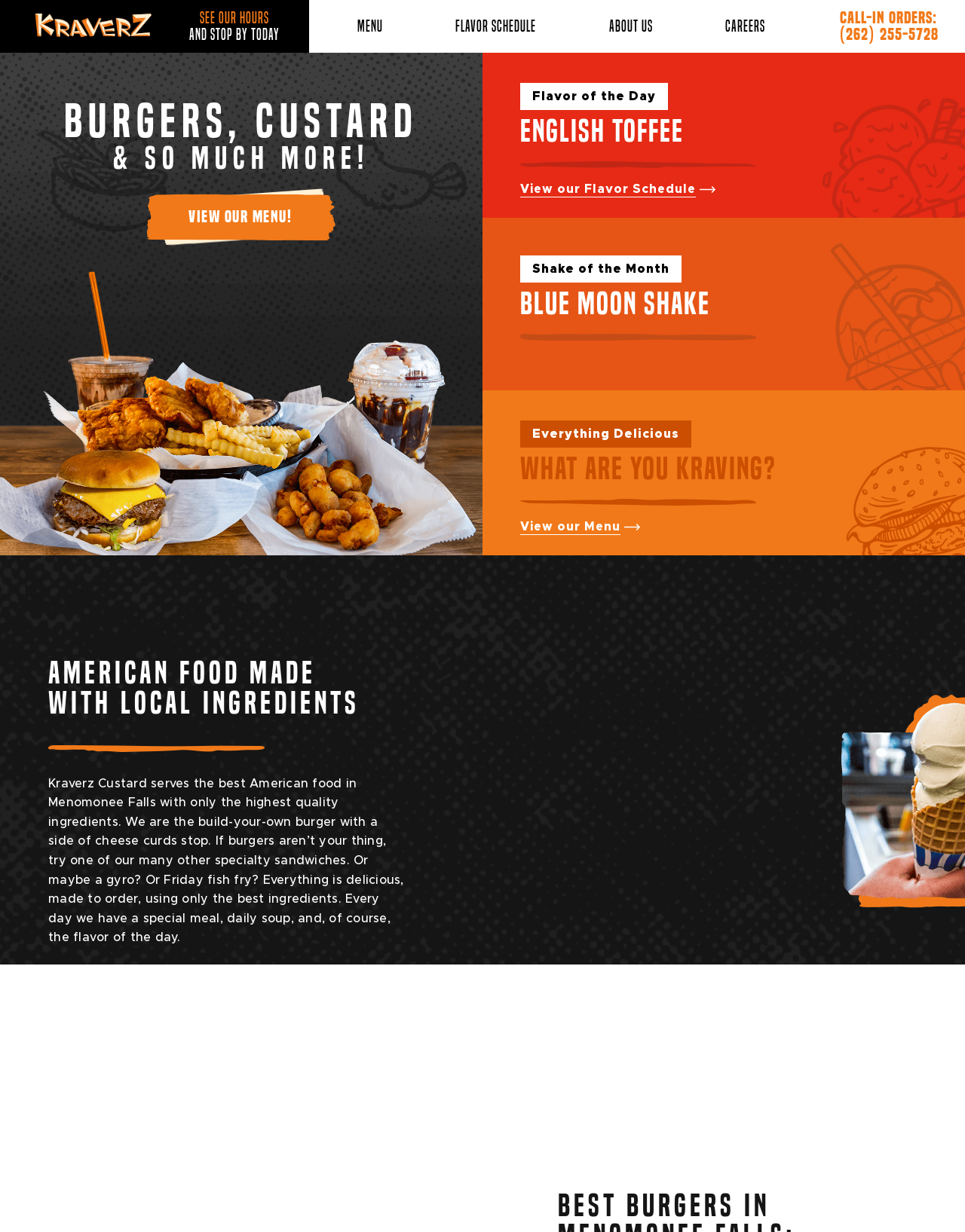Highlight the bounding box coordinates of the element that should be clicked to carry out the following instruction: "Go to the 'ABB' website". The coordinates must be given as four float numbers ranging from 0 to 1, i.e., [left, top, right, bottom].

None